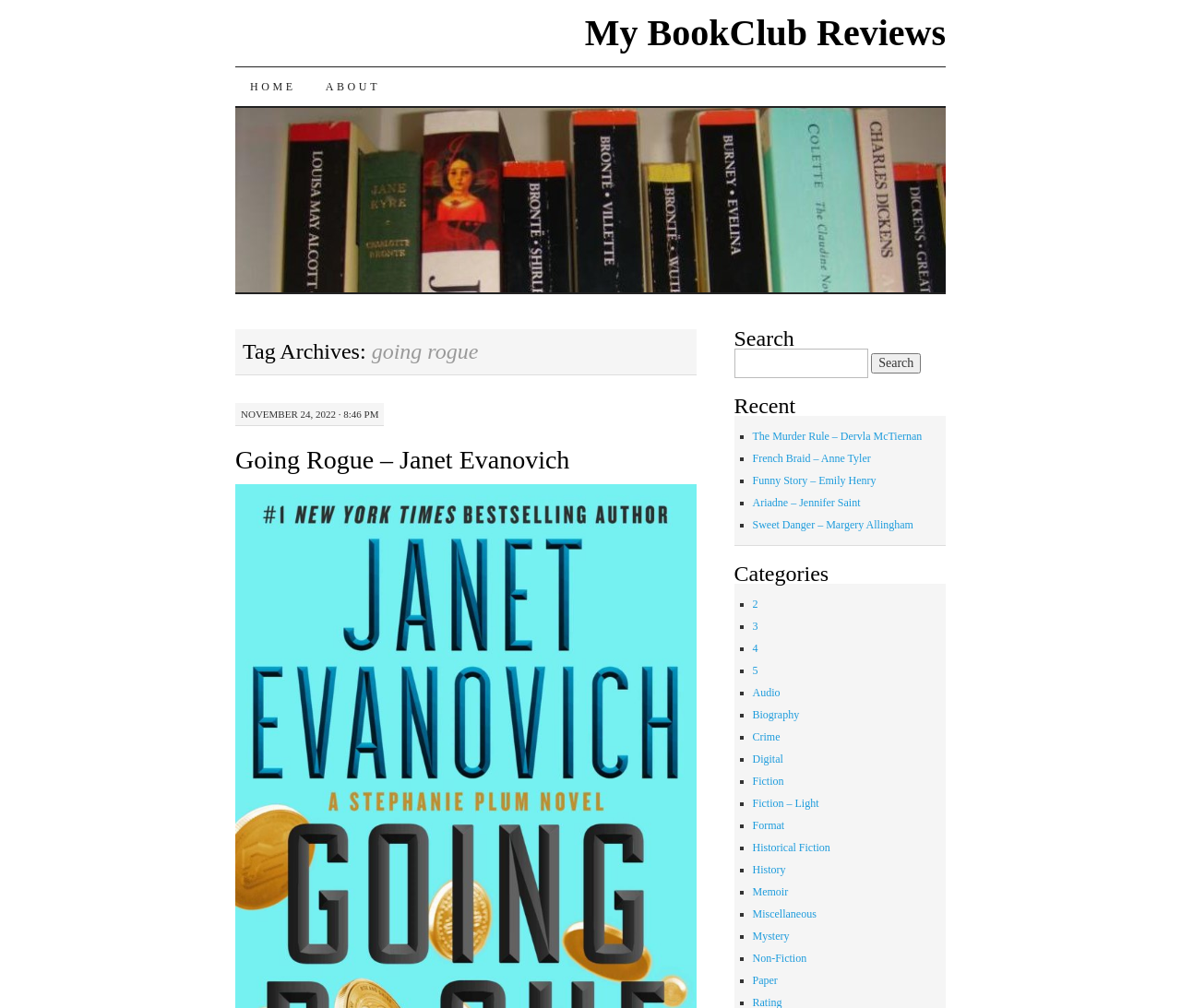Illustrate the webpage with a detailed description.

This webpage is a book review blog, specifically showcasing a review of the book "Going Rogue" by Janet Evanovich. At the top of the page, there is a navigation menu with links to "HOME", "ABOUT", and a search bar. Below the navigation menu, there is a heading that reads "Tag Archives: going rogue" followed by the date "NOVEMBER 24, 2022 · 8:46 PM".

The main content of the page is the book review, which is headed by the title "Going Rogue – Janet Evanovich". The review is accompanied by a search bar on the right side of the page, allowing users to search for specific keywords.

Below the review, there is a section titled "Recent" which lists several book titles with links to their respective reviews. These titles include "The Murder Rule", "French Braid", "Funny Story", and more.

Further down the page, there is a section titled "Categories" which lists various book genres and categories, such as "2", "3", "4", "Audio", "Biography", "Crime", and many more. Each category has a link to a corresponding page or section.

Overall, the webpage is a book review blog that provides users with a detailed review of the book "Going Rogue" and allows them to explore other book reviews and categories.